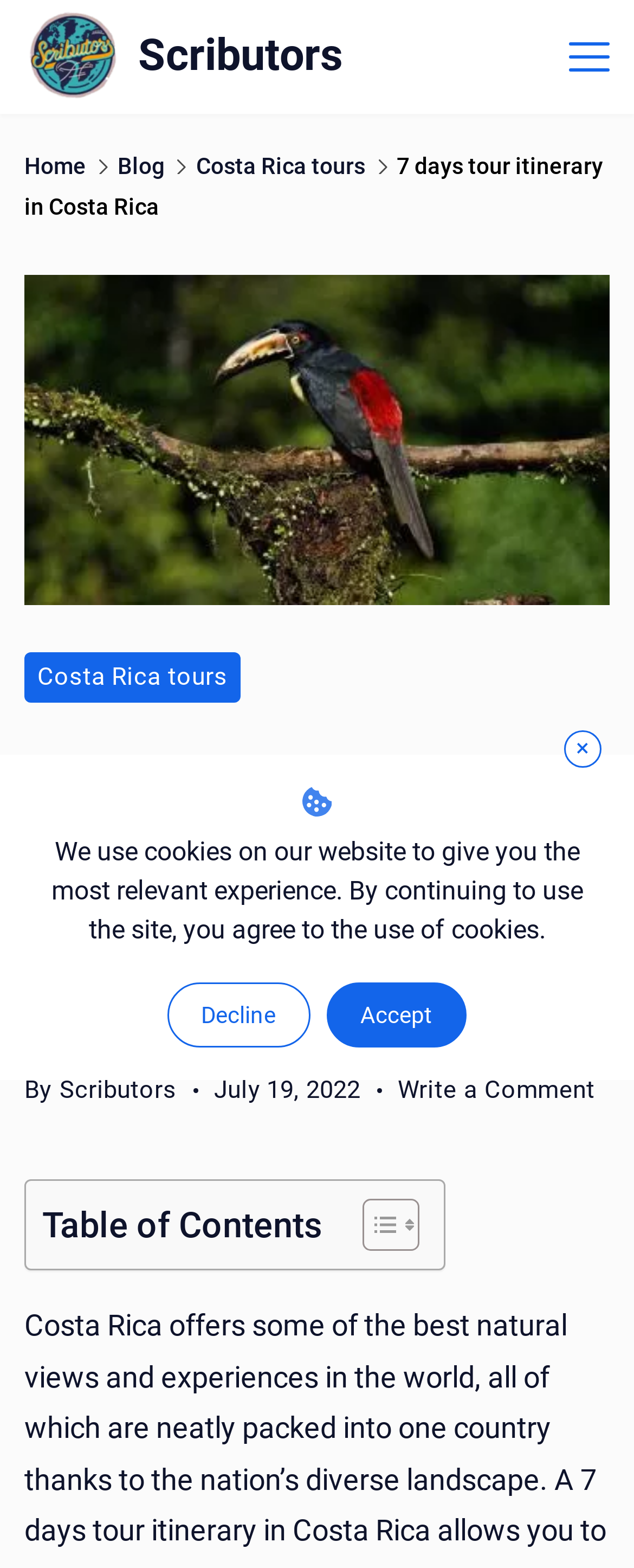What is the purpose of the button 'Decline'?
Kindly answer the question with as much detail as you can.

The button 'Decline' is located in the cookie notification section, and it is used to decline the use of cookies on the website.